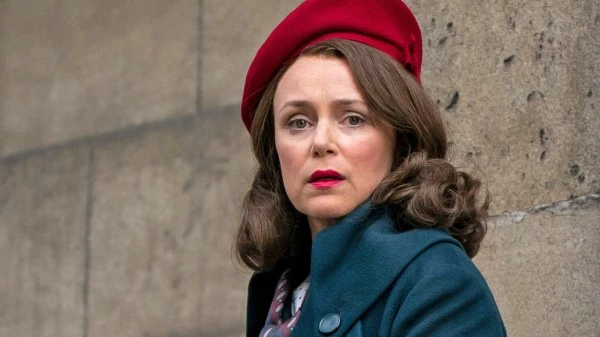Using the information from the screenshot, answer the following question thoroughly:
What is the theme of the series 'Mrs. Wilson'?

According to the caption, the series 'Mrs. Wilson' explores themes of identity and the unexpected disruptions that accompany sudden loss, making Keeley Hawes' performance pivotal in portraying depth and resilience.